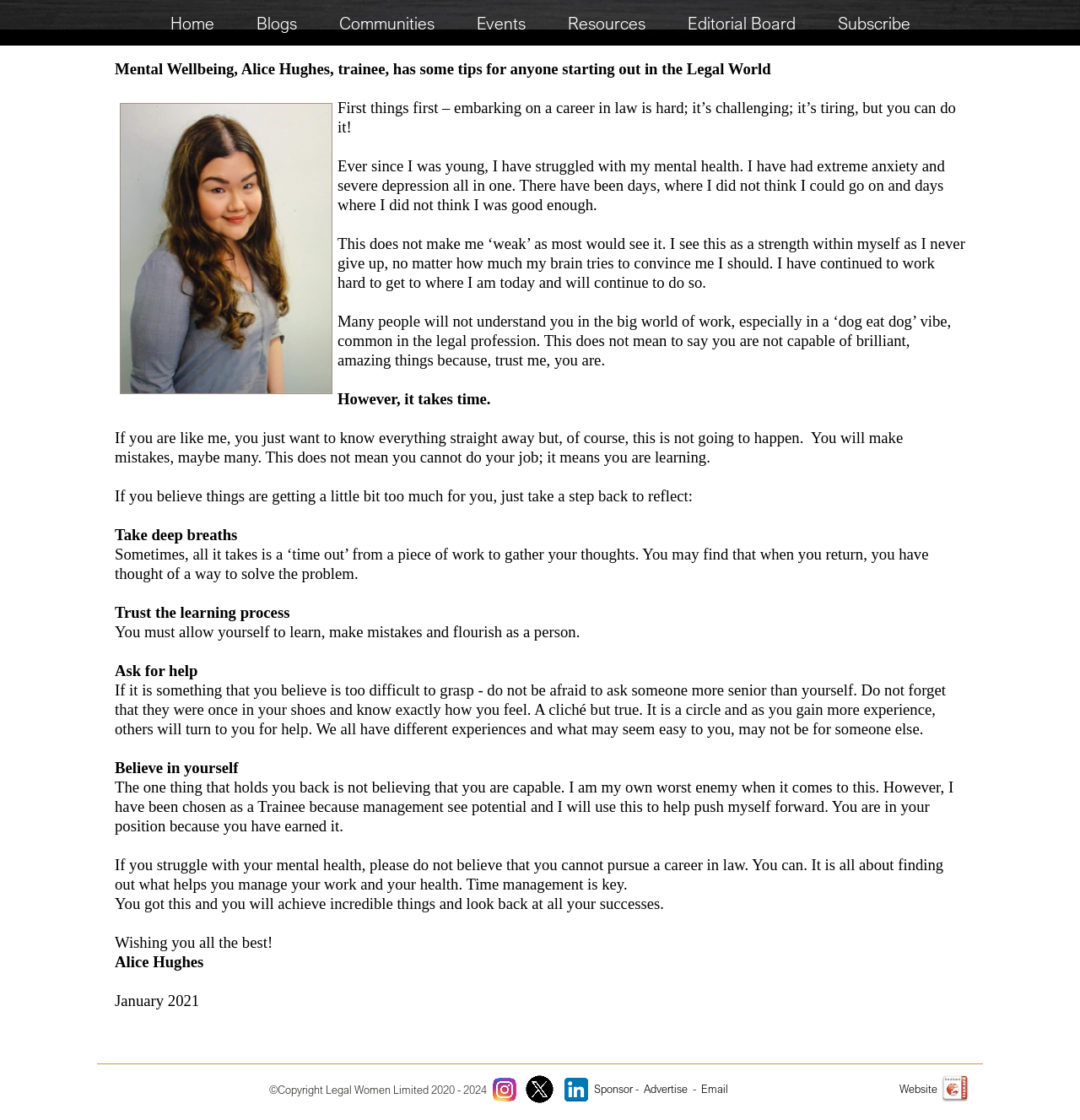Could you provide the bounding box coordinates for the portion of the screen to click to complete this instruction: "Click on Sponsor"?

[0.55, 0.966, 0.586, 0.978]